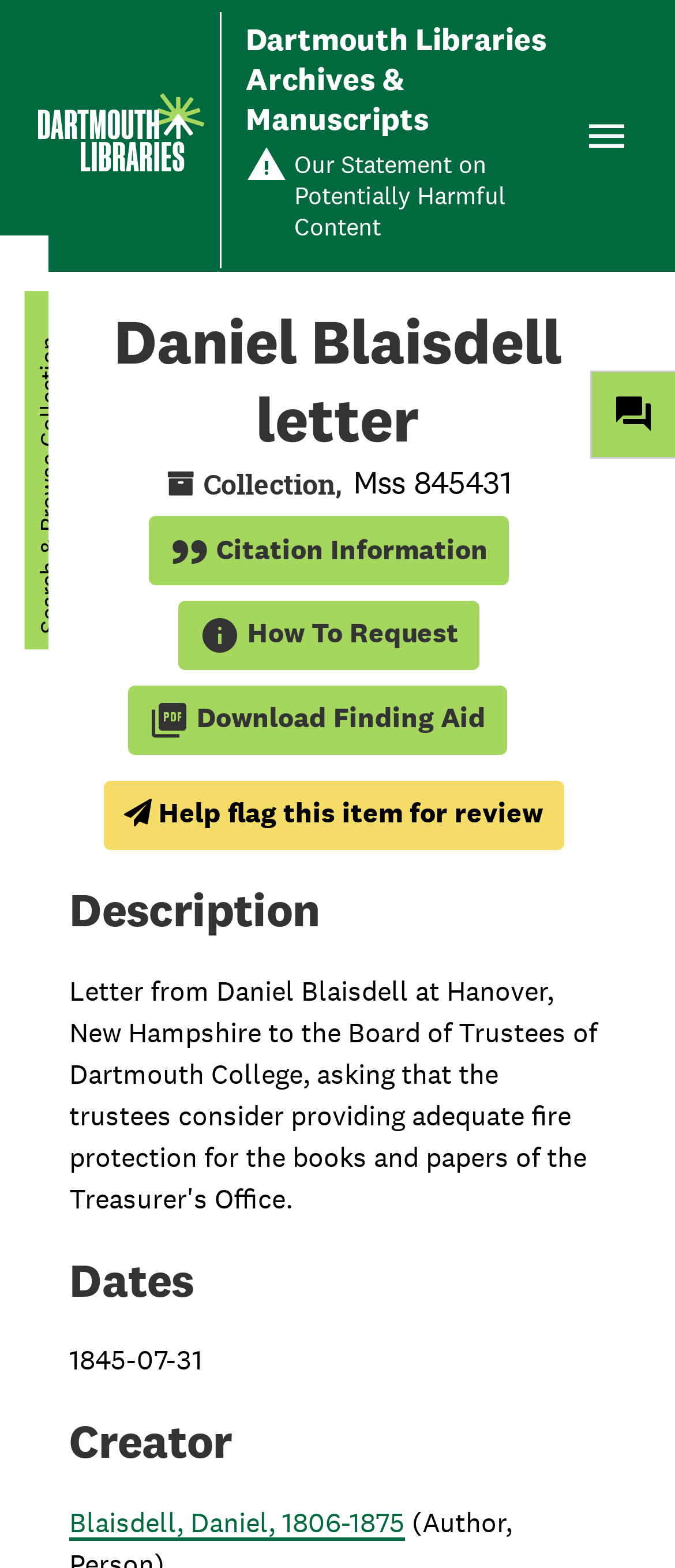What is the primary heading on this webpage?

Daniel Blaisdell letter